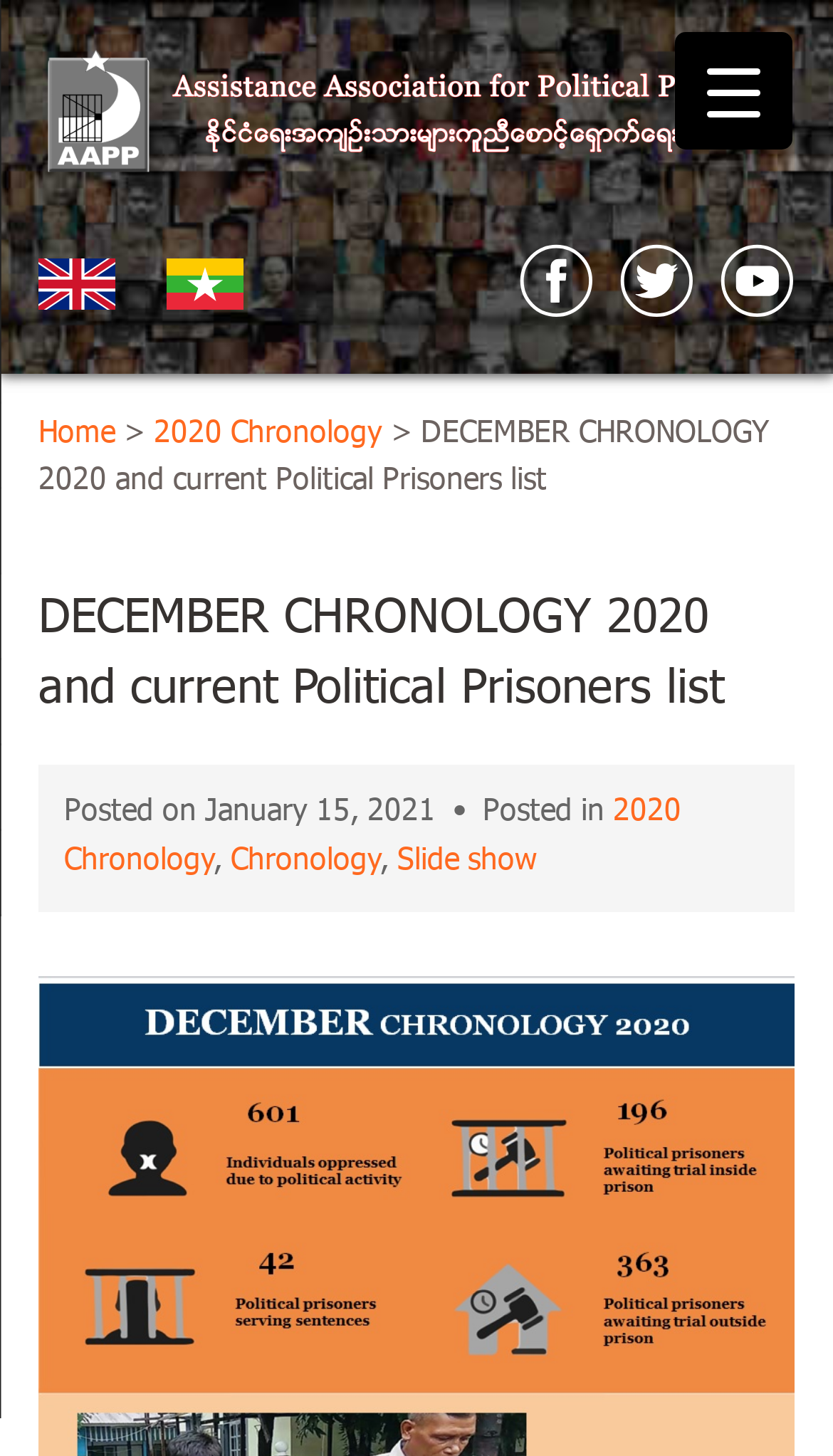Describe every aspect of the webpage in a detailed manner.

The webpage appears to be a blog post from the Assistance Association for Political Prisoners, with a focus on human rights in Burma. At the top of the page, there is a banner with a link and an image, taking up most of the width. Below this, there are three rows of links and images, with three elements in each row, aligned horizontally. The links and images are relatively small, with the images appearing to be icons or logos.

To the left of the page, there is a navigation menu with links to "Home" and "2020 Chronology". The title of the blog post, "DECEMBER CHRONOLOGY 2020 and current Political Prisoners list", is displayed prominently in a large font, spanning almost the entire width of the page. Below the title, there is a heading with the same text, followed by a paragraph of text that includes the date "January 15, 2021" and links to "2020 Chronology", "Chronology", and "Slide show".

At the top right corner of the page, there is a button labeled "Menu Trigger" that controls a menu container. Overall, the page has a simple and organized layout, with a focus on presenting information about human rights in Burma.